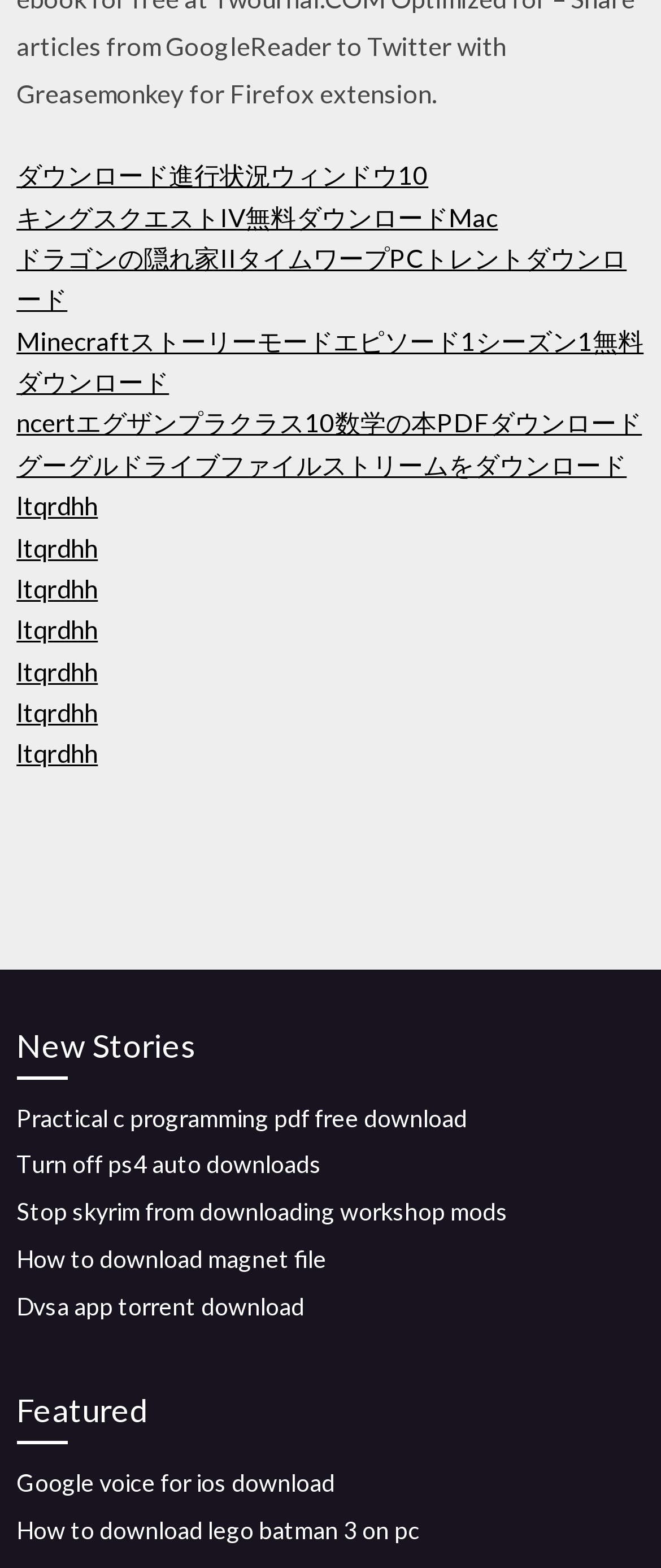What is the first downloadable item?
Provide a detailed and extensive answer to the question.

The first downloadable item is 'ダウンロード進行状況ウィンドウ10' which is a link located at the top of the webpage with a bounding box of [0.025, 0.102, 0.648, 0.121].